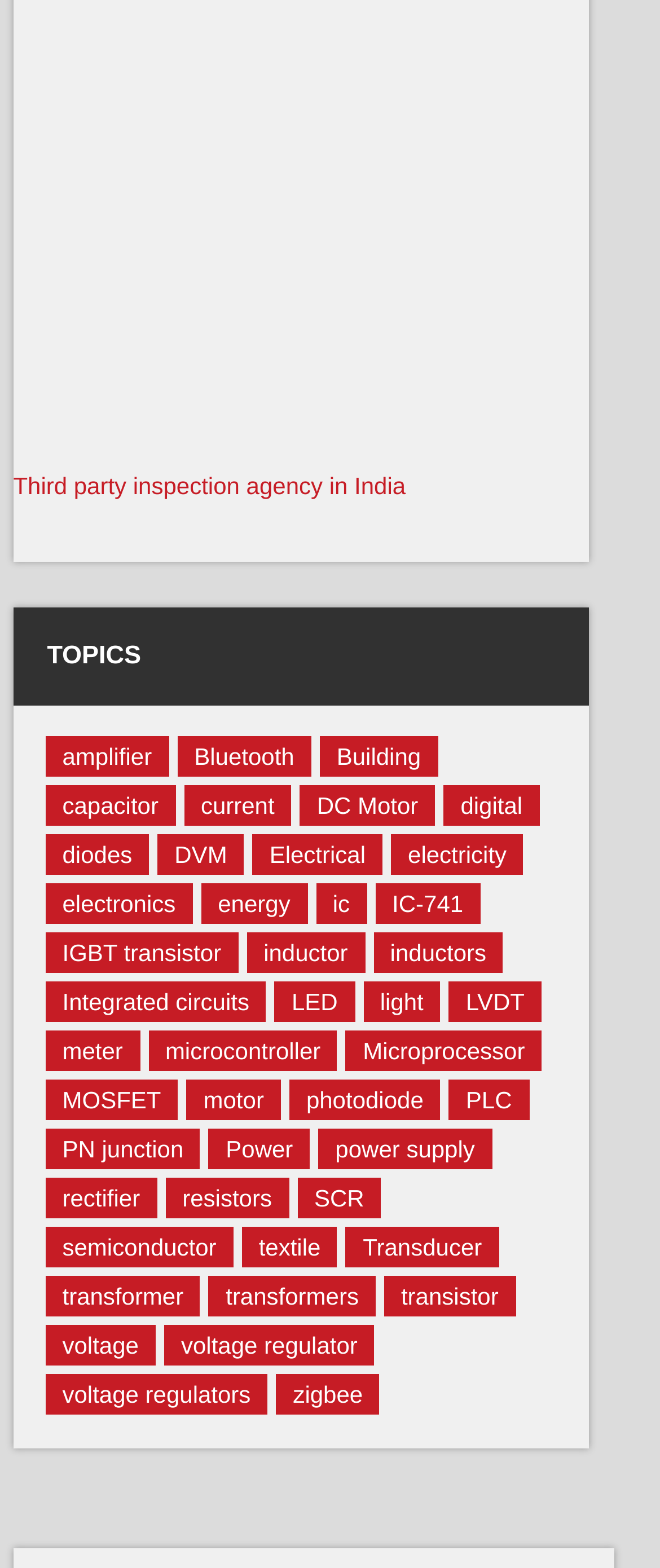How many items are related to 'transistor'? From the image, respond with a single word or brief phrase.

24